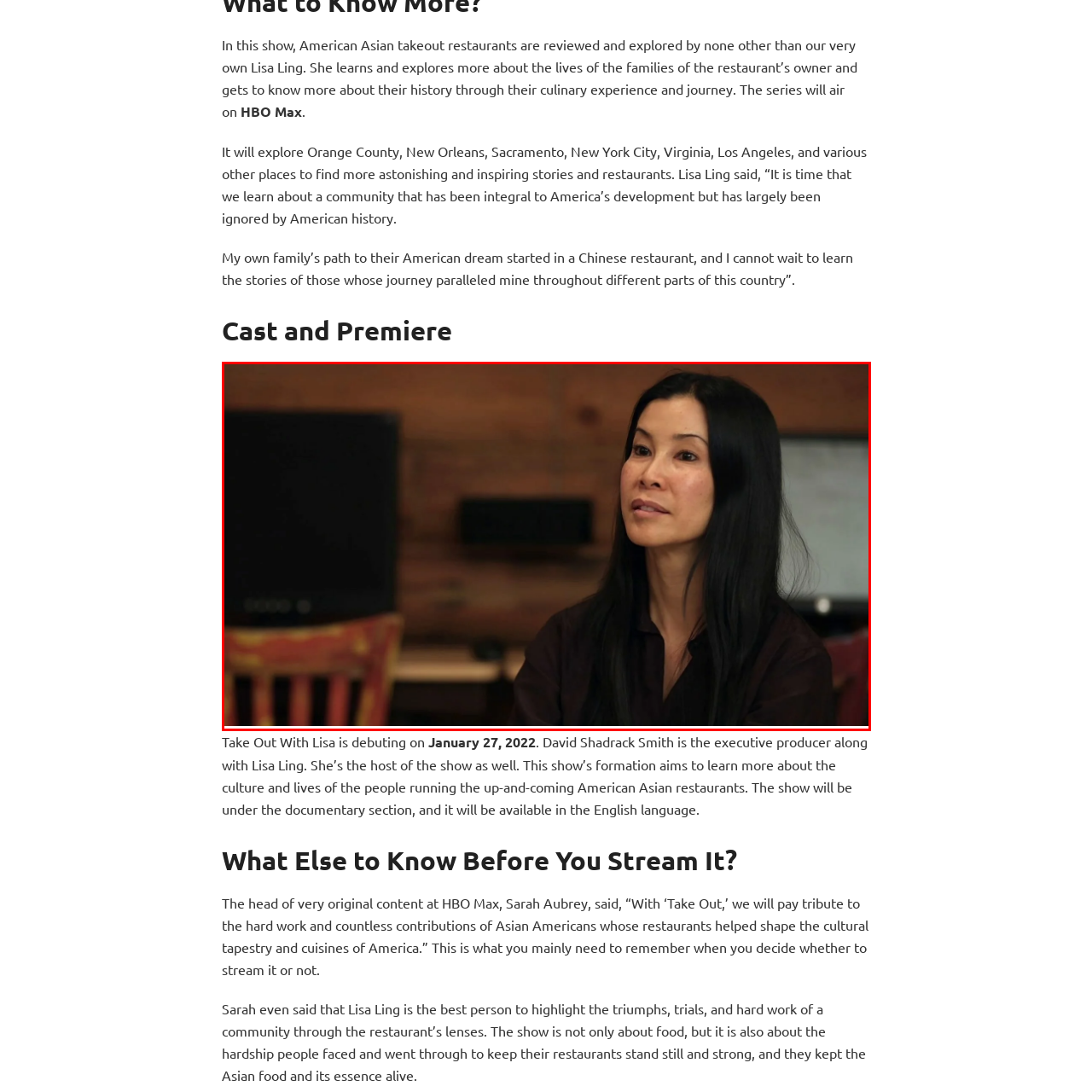Narrate the specific details and elements found within the red-bordered image.

The image features Lisa Ling, a prominent journalist and television host, engaged in a thoughtful conversation. She appears to be in a cozy, indoor setting, characterized by warm wooden tones in the background, which adds a personal and inviting atmosphere. Ling's expression reflects curiosity and empathy, qualities that resonate with her role in the upcoming show "Take Out With Lisa Ling." In this series, she delves into the narratives behind American Asian takeout restaurants, exploring the lives and histories of the families who run them. The show aims to highlight the cultural contributions of Asian Americans in the culinary landscape of the United States, bringing to light stories that have often been overlooked. Ling is committed to learning from their experiences and sharing these inspiring journeys with the audience, making this series a heartfelt tribute to the community's culinary heritage.